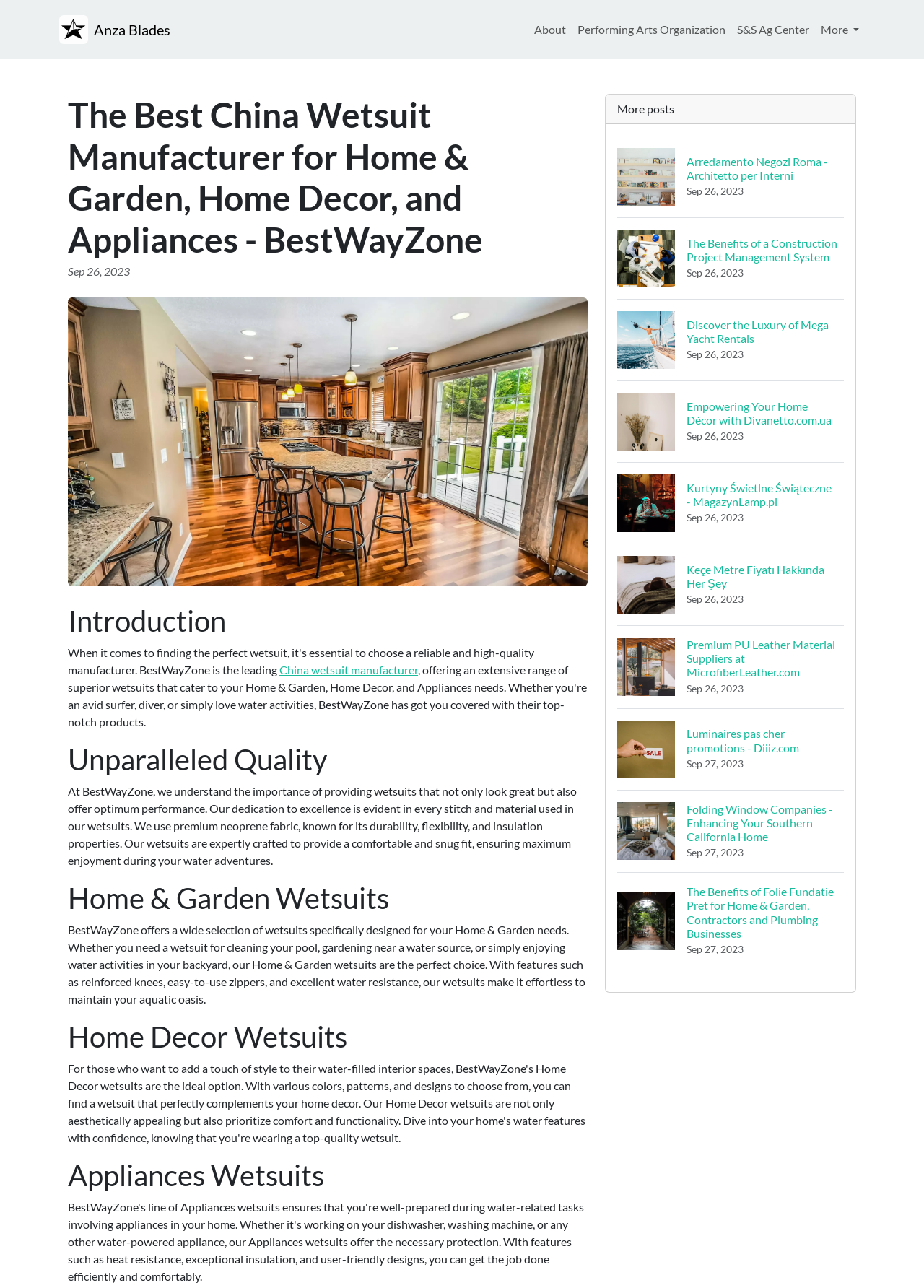Identify the bounding box coordinates of the section that should be clicked to achieve the task described: "Click the 'About' link".

[0.572, 0.012, 0.619, 0.034]